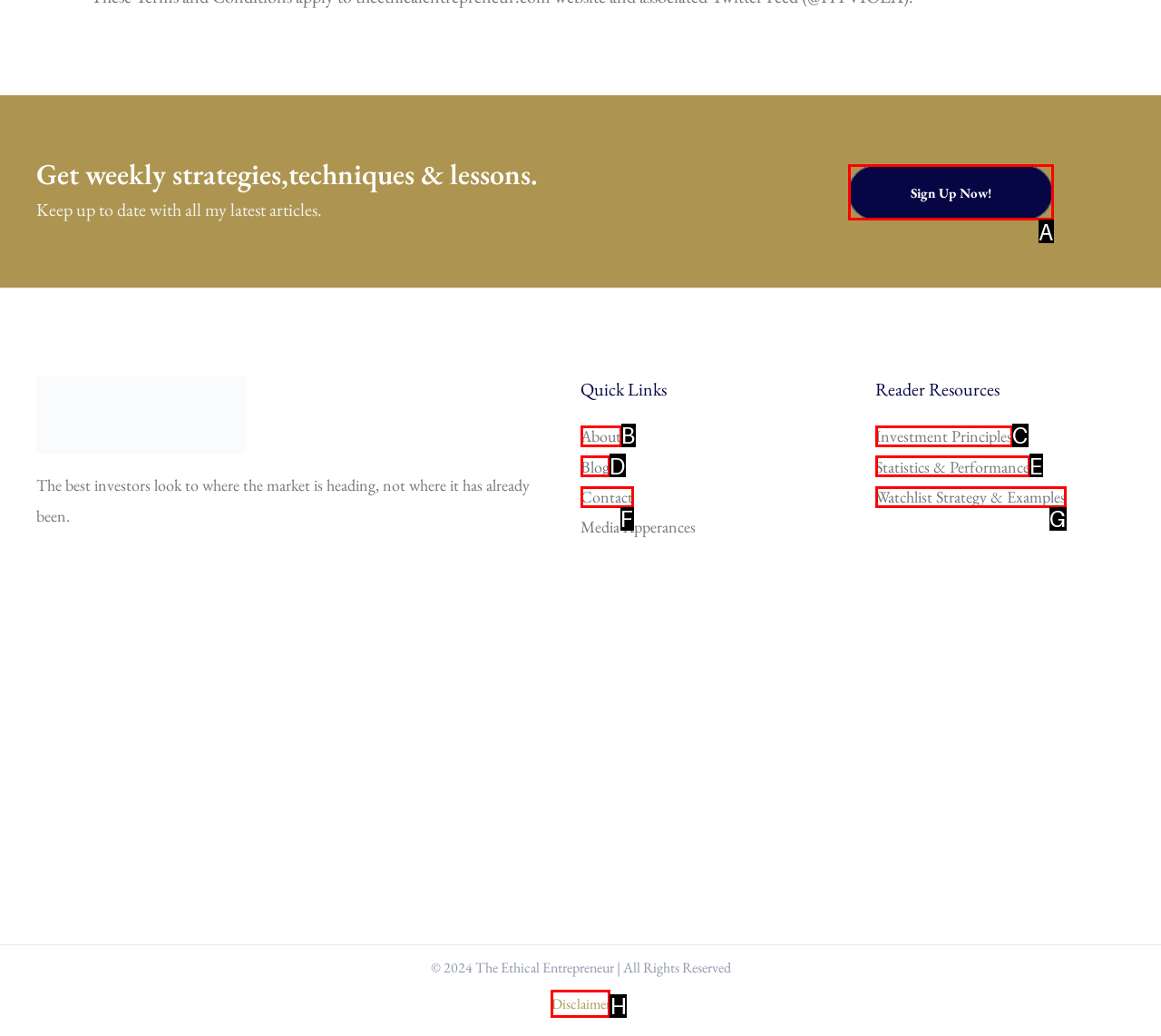Determine which HTML element to click for this task: Read about investment principles Provide the letter of the selected choice.

C